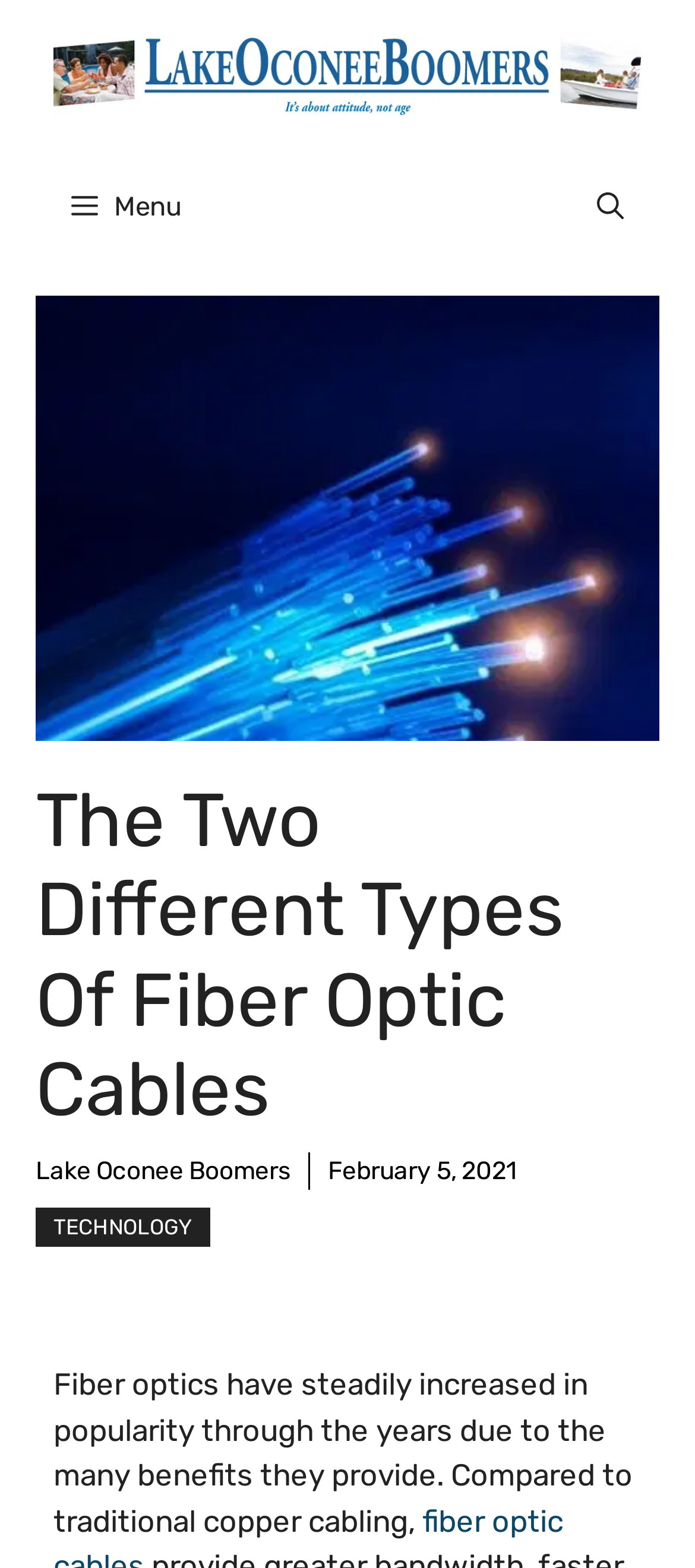Use a single word or phrase to answer the following:
When was the article published?

February 5, 2021